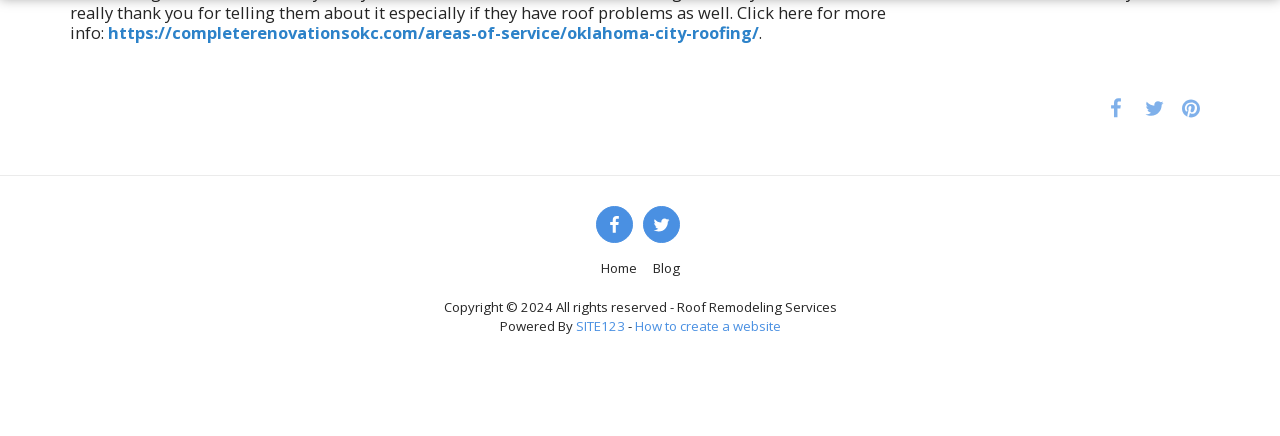Please find the bounding box for the UI element described by: "title="Share on Facebook"".

[0.858, 0.208, 0.887, 0.284]